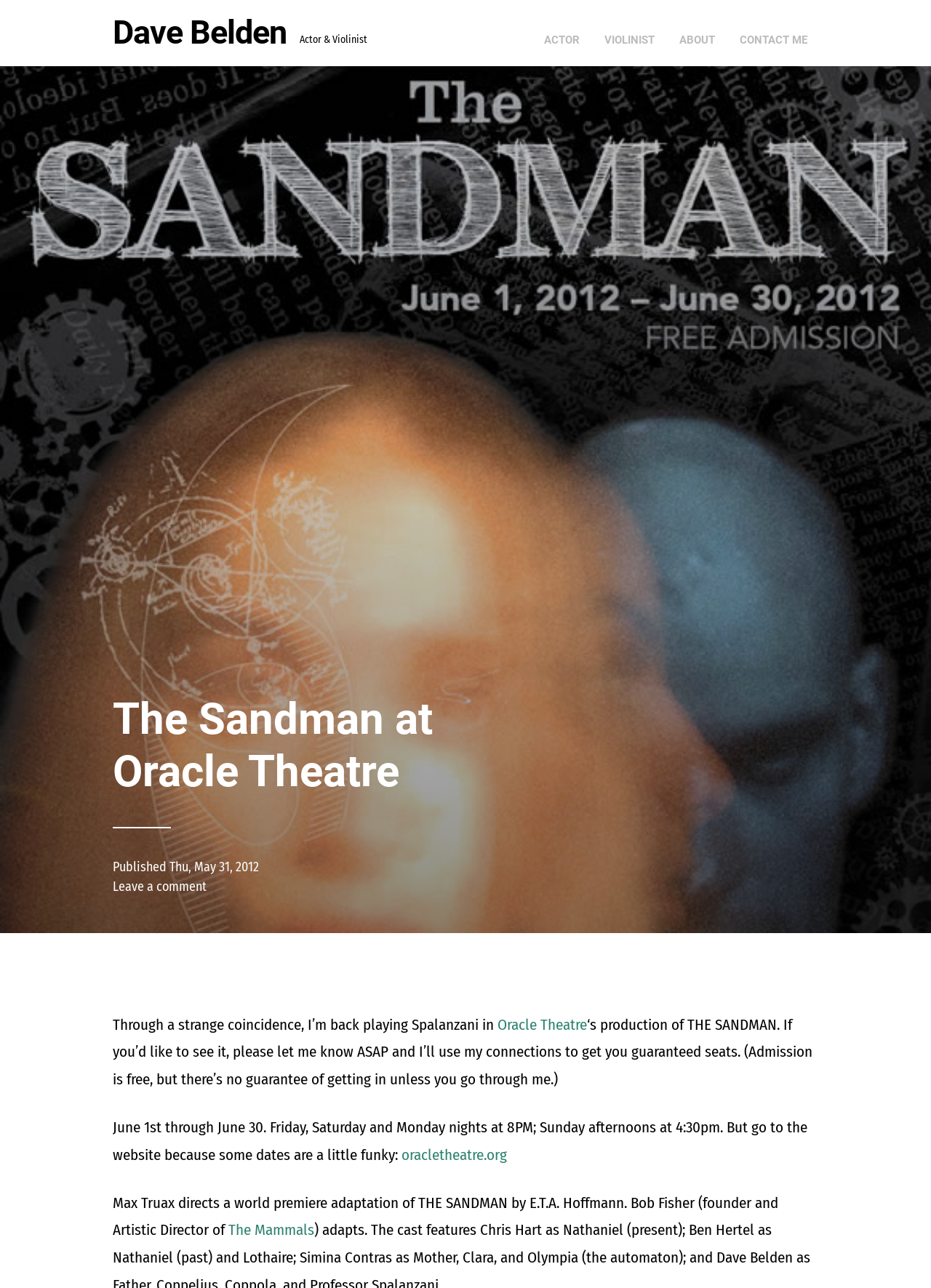Provide the bounding box coordinates of the HTML element this sentence describes: "Try our FREE SEO Tool". The bounding box coordinates consist of four float numbers between 0 and 1, i.e., [left, top, right, bottom].

None